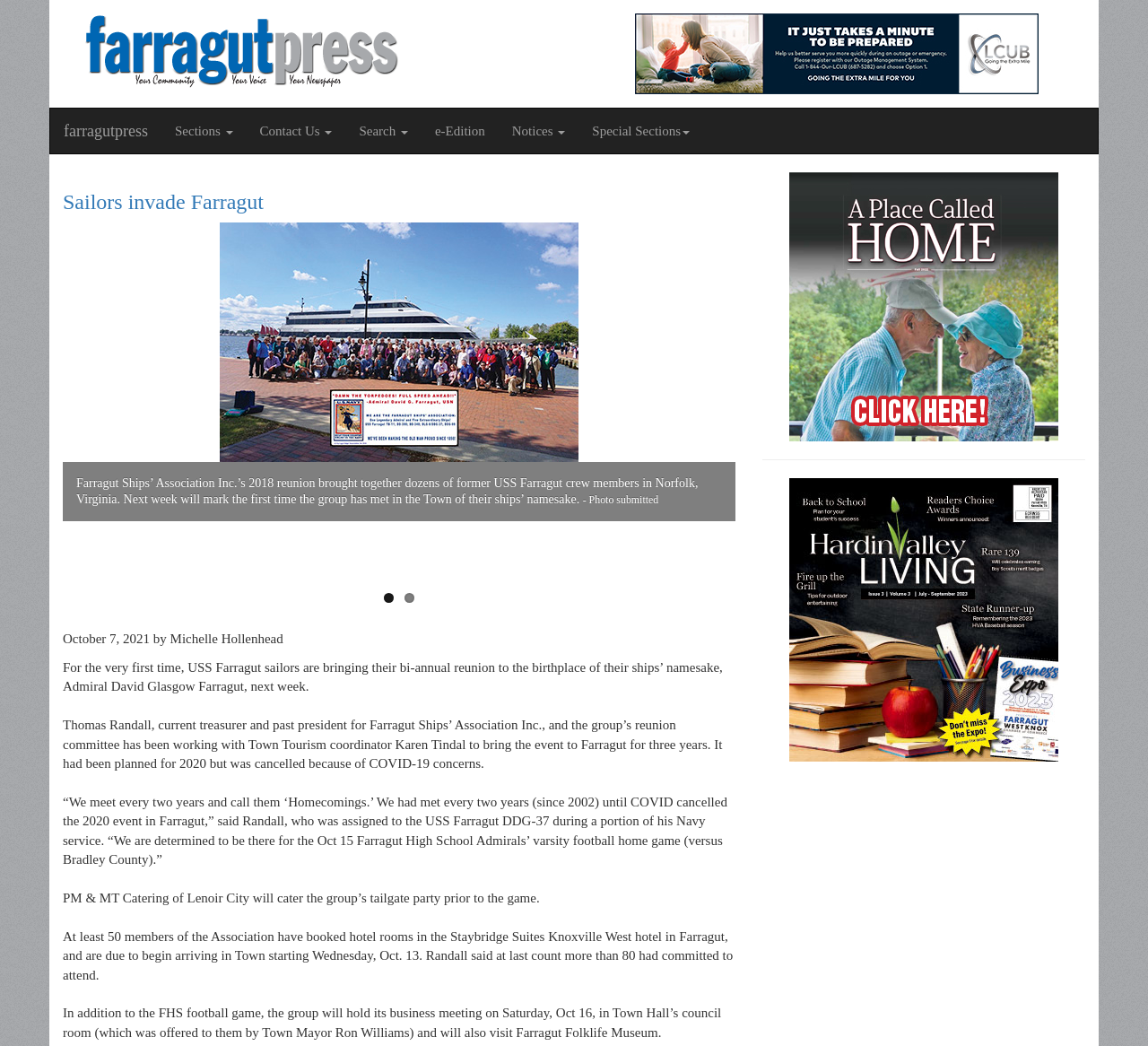Identify the bounding box of the HTML element described as: "Digital Marketing".

None